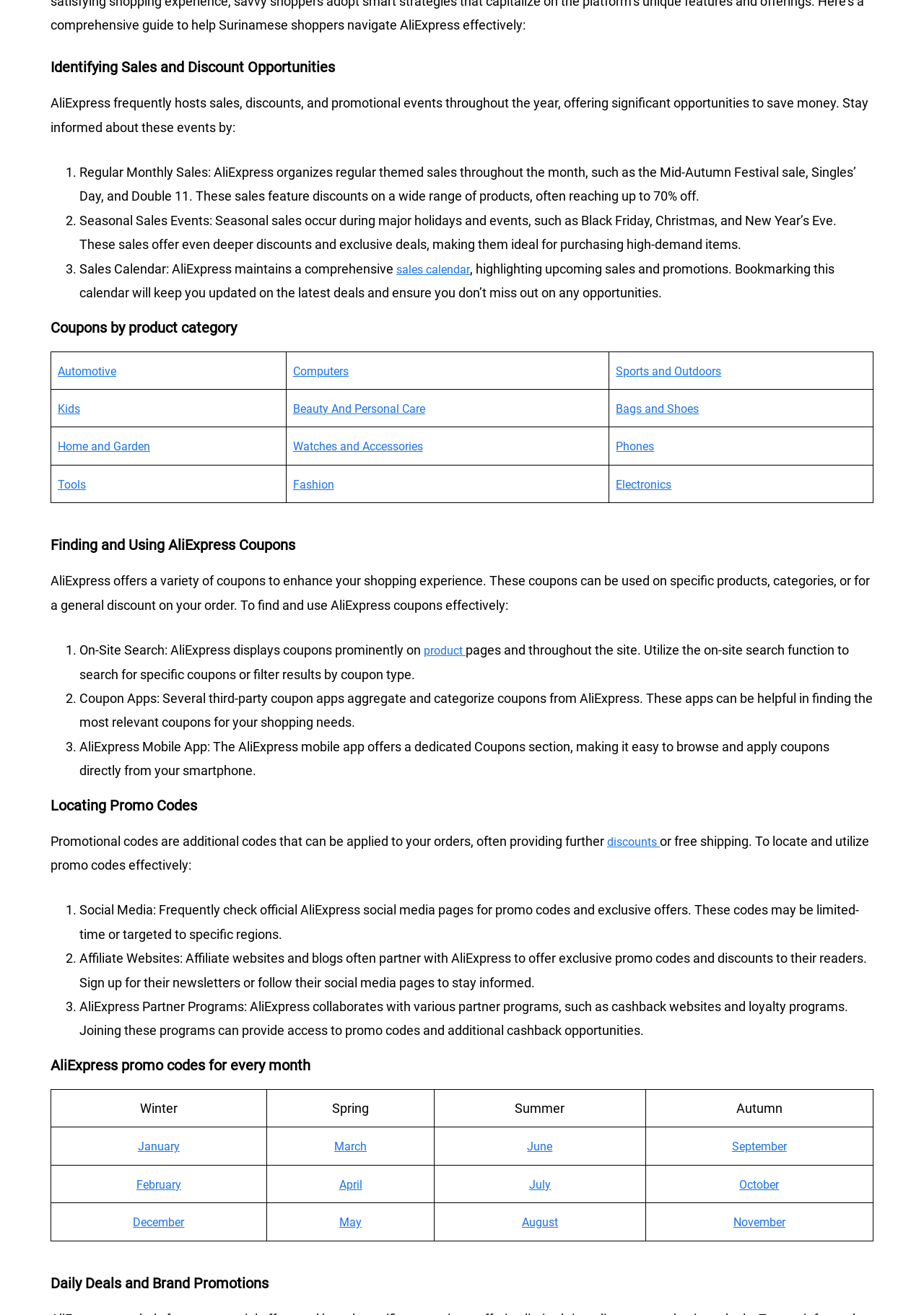How many ways are mentioned to find and use AliExpress coupons?
Your answer should be a single word or phrase derived from the screenshot.

3